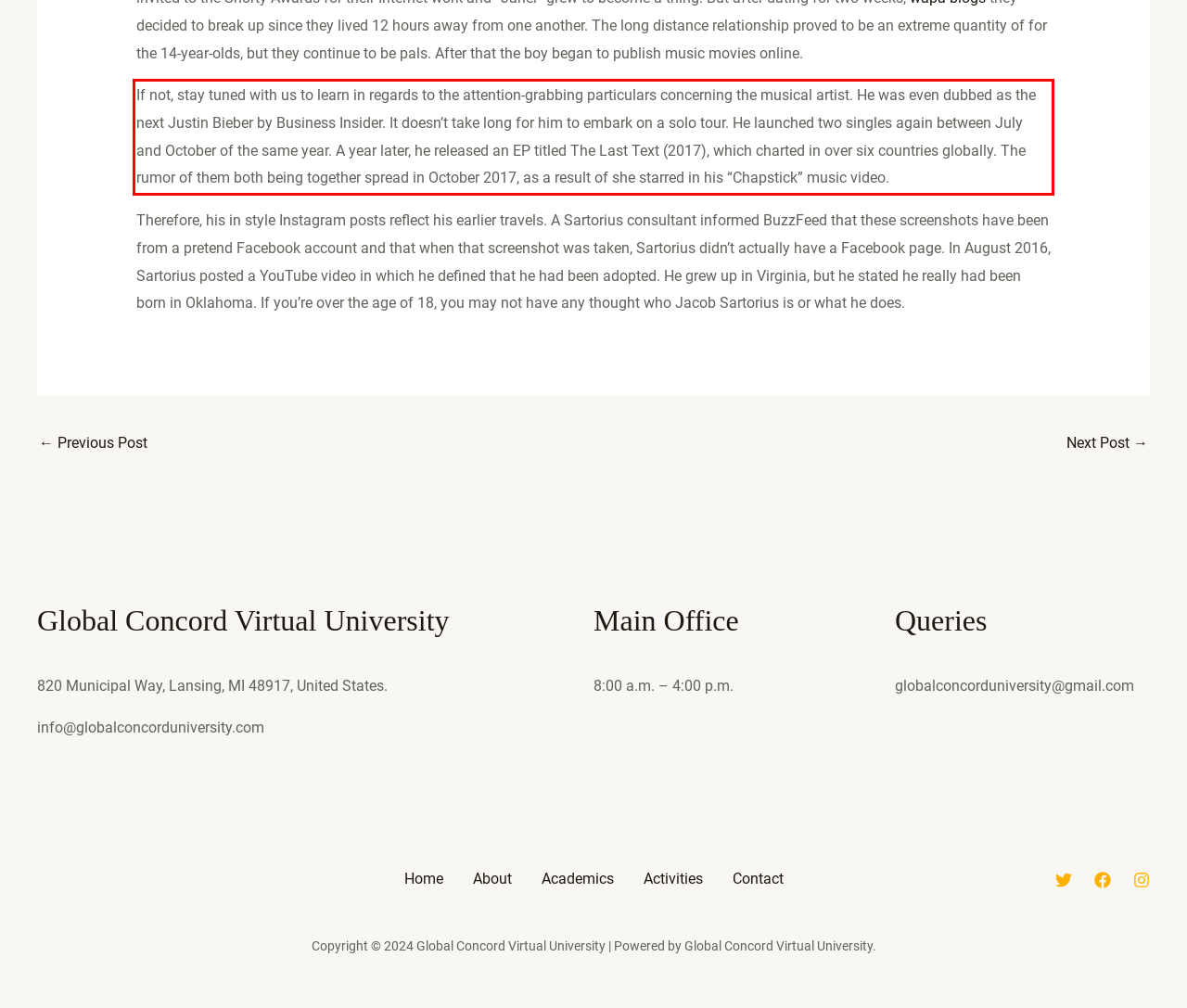Examine the webpage screenshot and use OCR to obtain the text inside the red bounding box.

If not, stay tuned with us to learn in regards to the attention-grabbing particulars concerning the musical artist. He was even dubbed as the next Justin Bieber by Business Insider. It doesn’t take long for him to embark on a solo tour. He launched two singles again between July and October of the same year. A year later, he released an EP titled The Last Text (2017), which charted in over six countries globally. The rumor of them both being together spread in October 2017, as a result of she starred in his “Chapstick” music video.